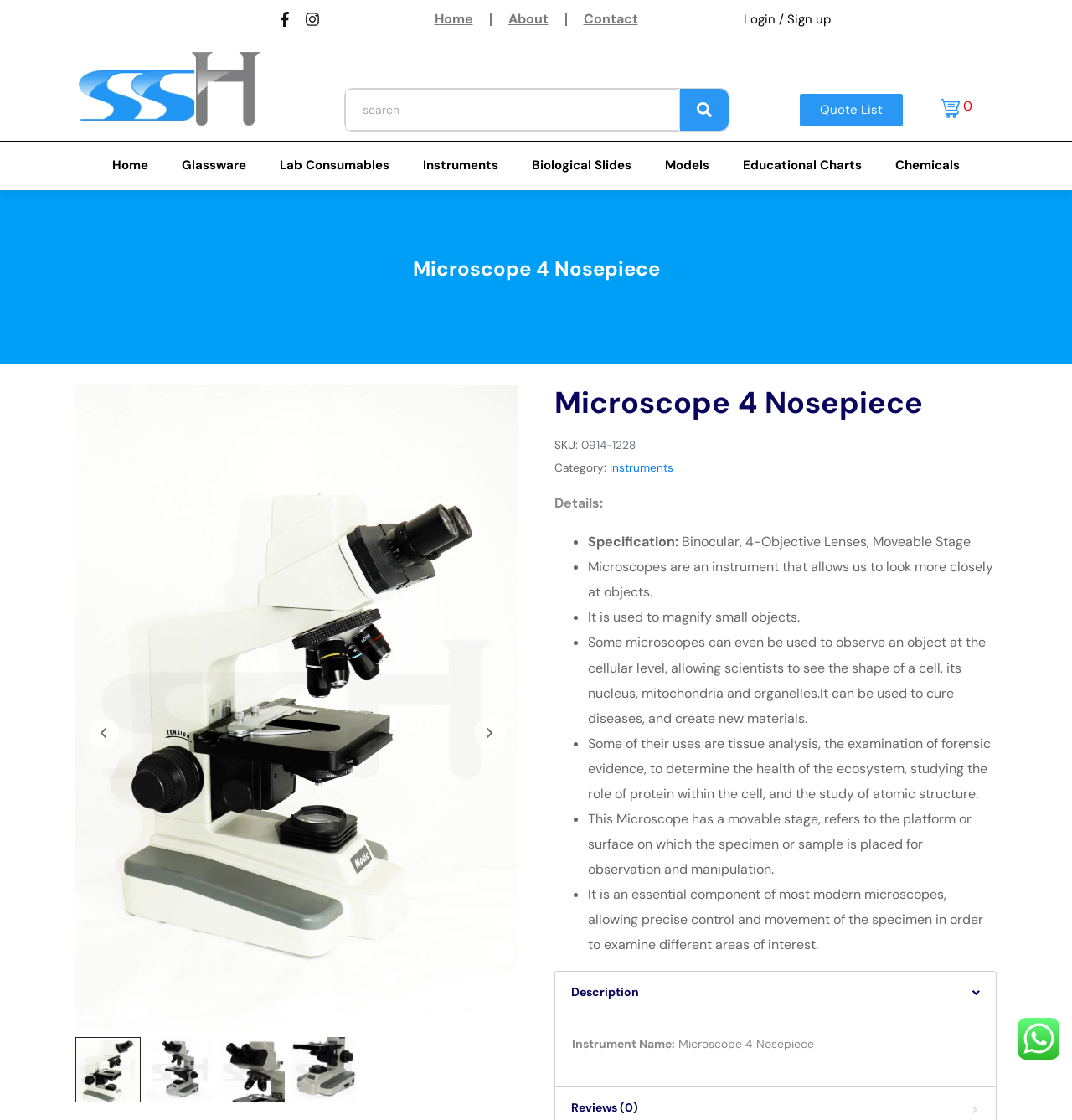Find the bounding box coordinates for the UI element that matches this description: "Quote List".

[0.746, 0.084, 0.842, 0.113]